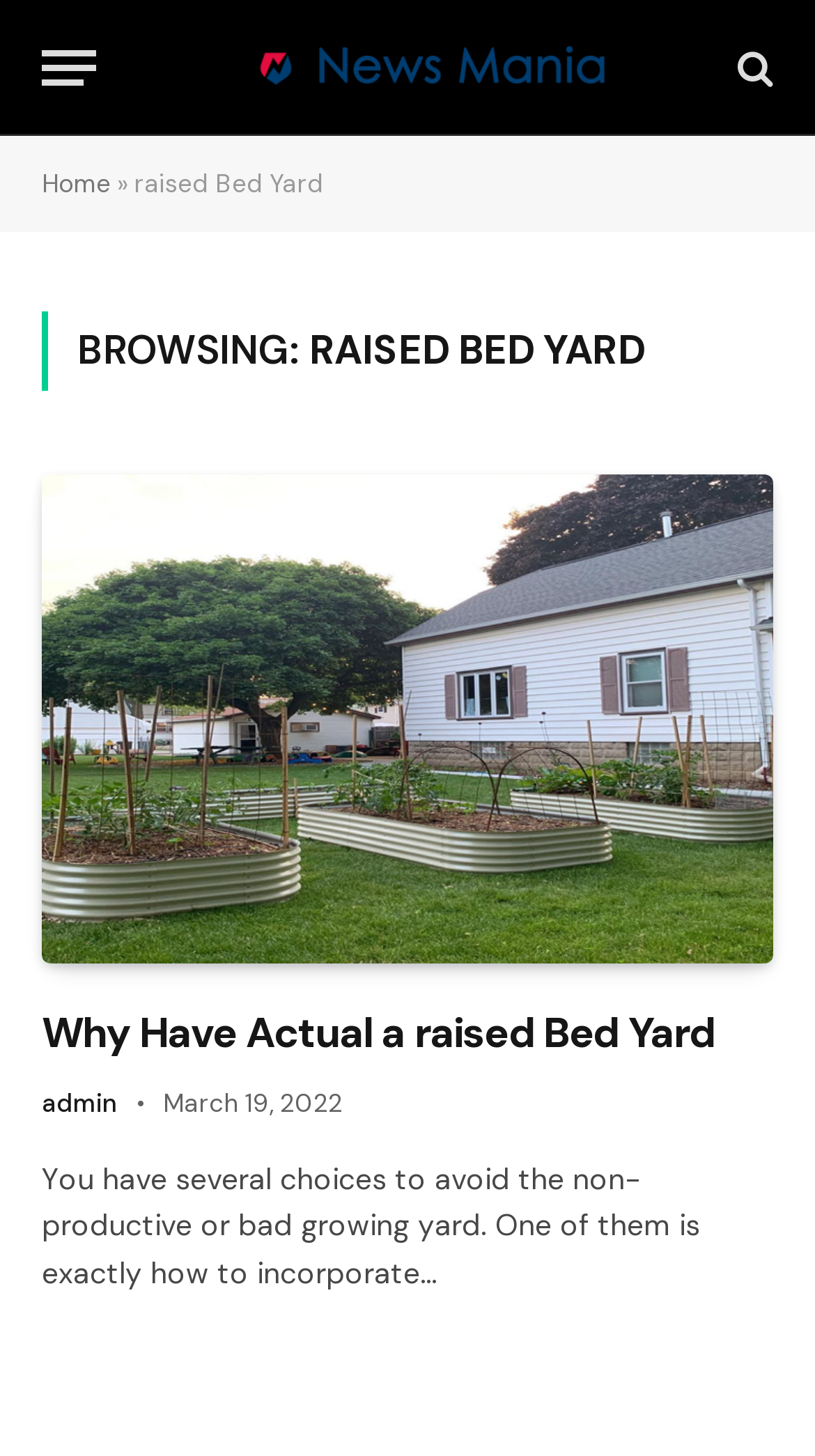Can you find and provide the main heading text of this webpage?

BROWSING: RAISED BED YARD